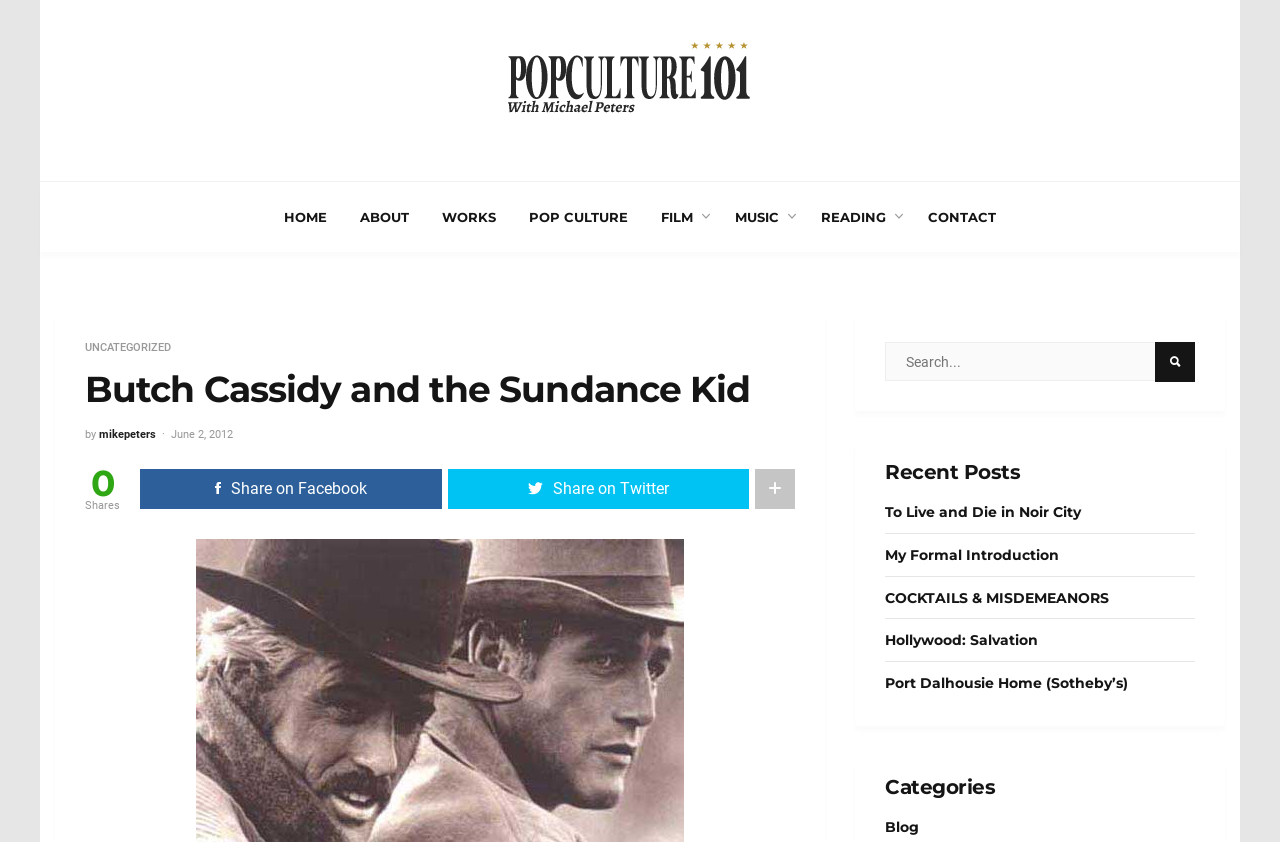Please identify the coordinates of the bounding box that should be clicked to fulfill this instruction: "Search for something".

[0.691, 0.406, 0.934, 0.452]